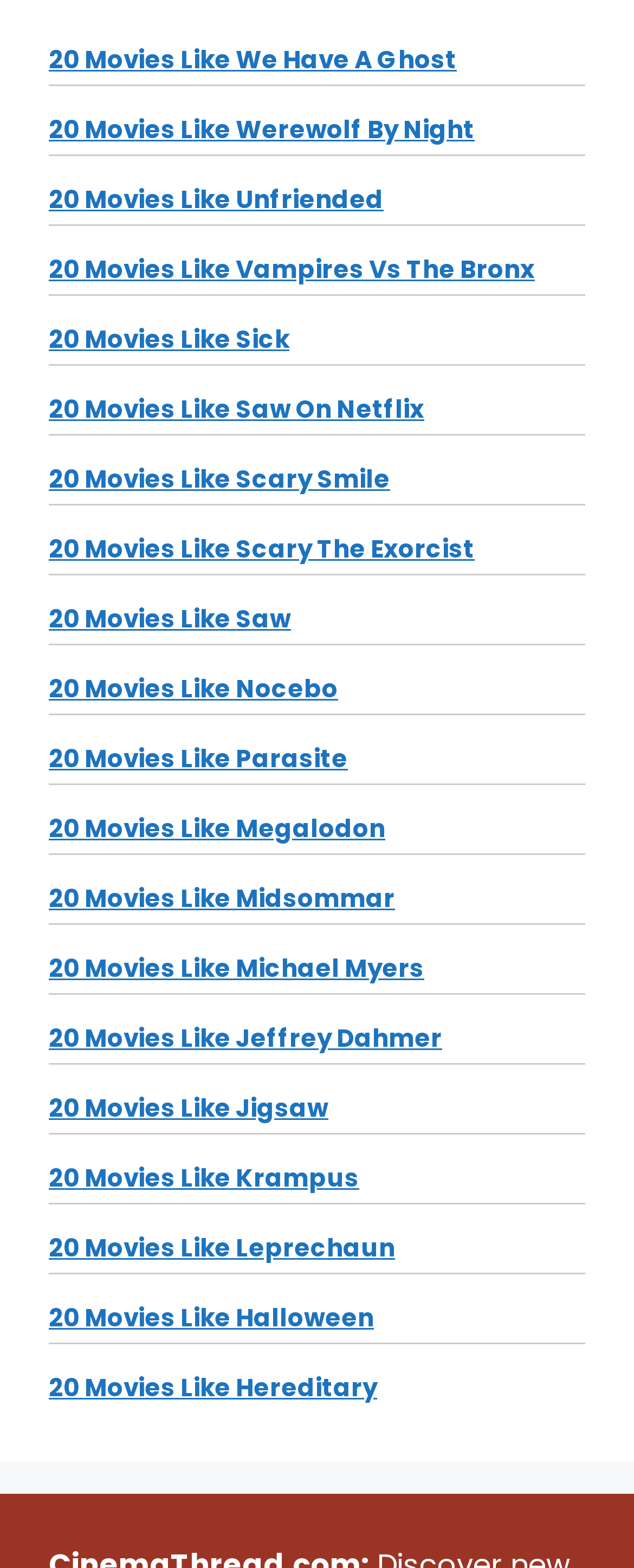Based on what you see in the screenshot, provide a thorough answer to this question: Are all movie lists related to a specific movie?

While most of the links are related to a specific movie, such as '20 Movies Like We Have A Ghost' or '20 Movies Like Saw', some are related to a theme or genre, such as '20 Movies Like Krampus' or '20 Movies Like Halloween'. So, not all movie lists are related to a specific movie.